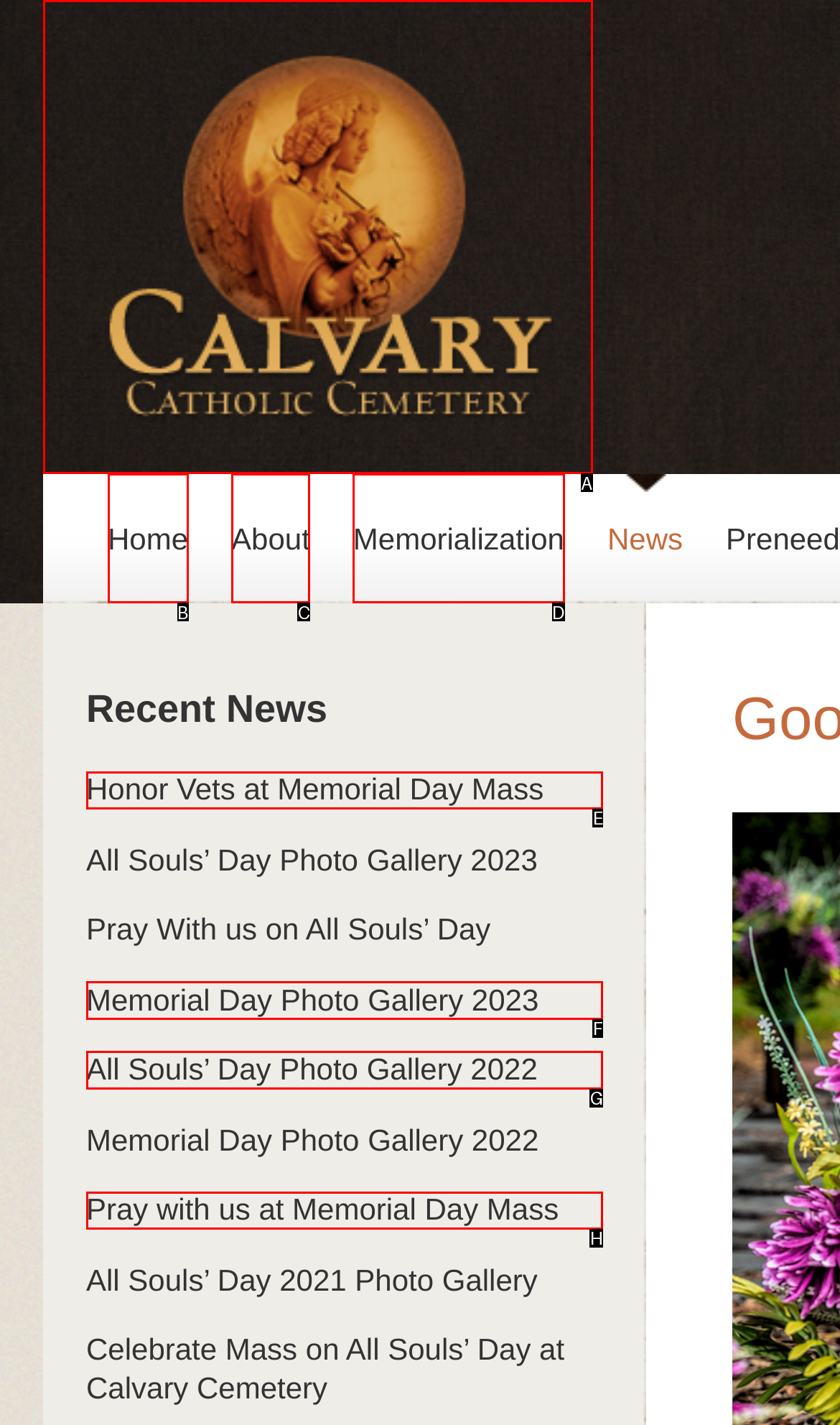Select the option that matches this description: Calvary Catholic Cemetery
Answer by giving the letter of the chosen option.

A